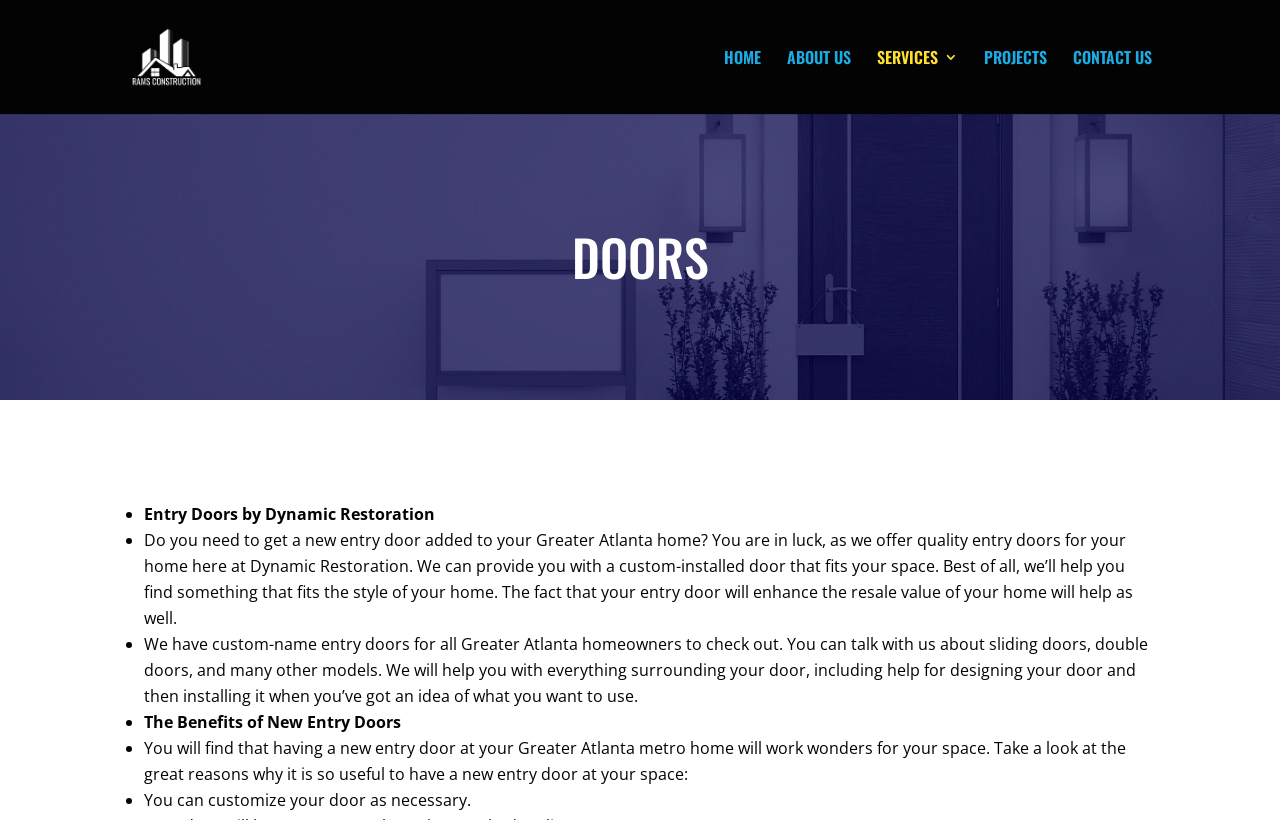How many types of doors are mentioned on the webpage?
Kindly answer the question with as much detail as you can.

The webpage mentions three types of doors: sliding doors, double doors, and custom-name entry doors. These are mentioned in the section describing the services offered by Dynamic Restoration.